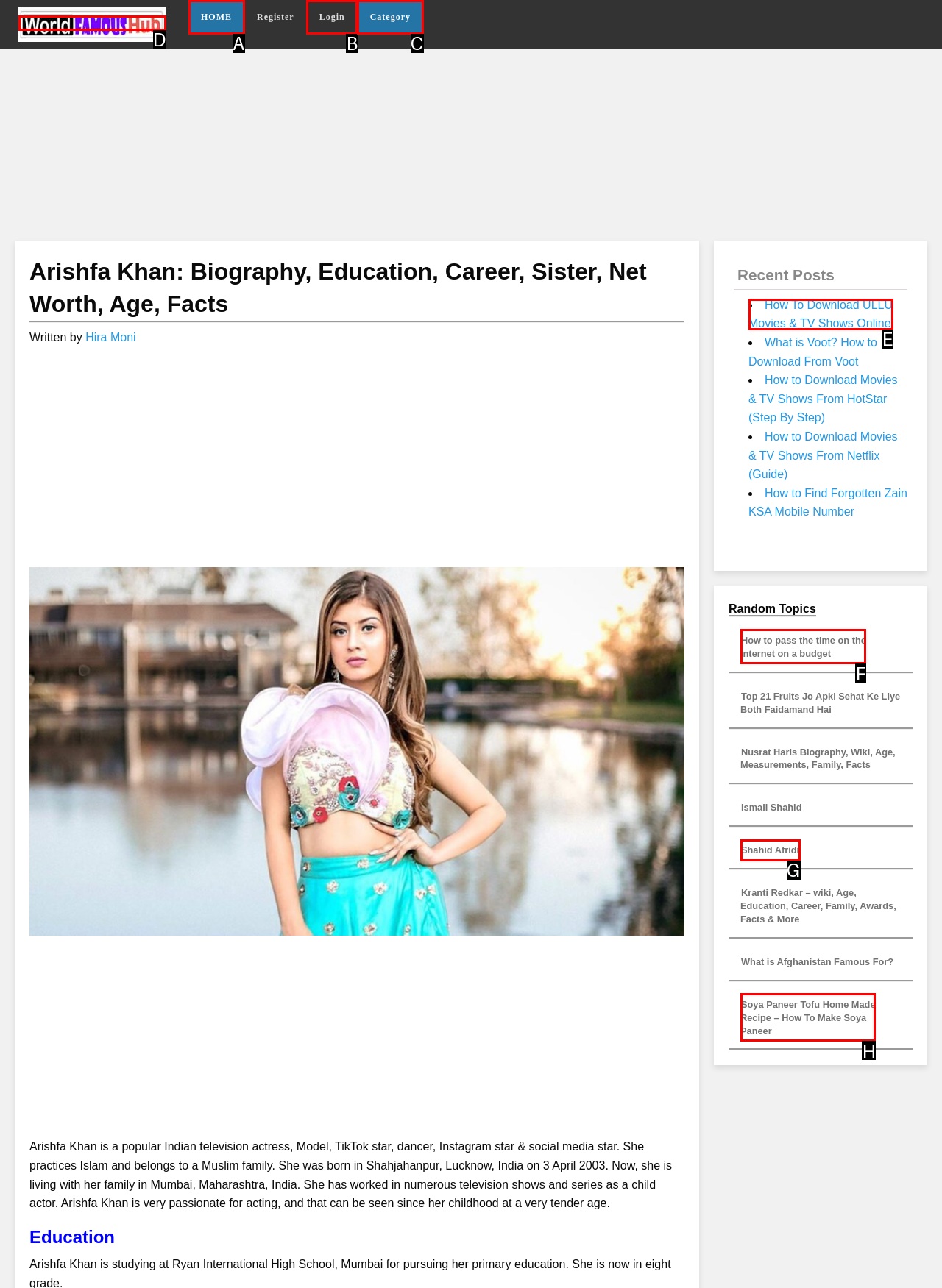Find the appropriate UI element to complete the task: Select the 'Birthday' option from the menu. Indicate your choice by providing the letter of the element.

None